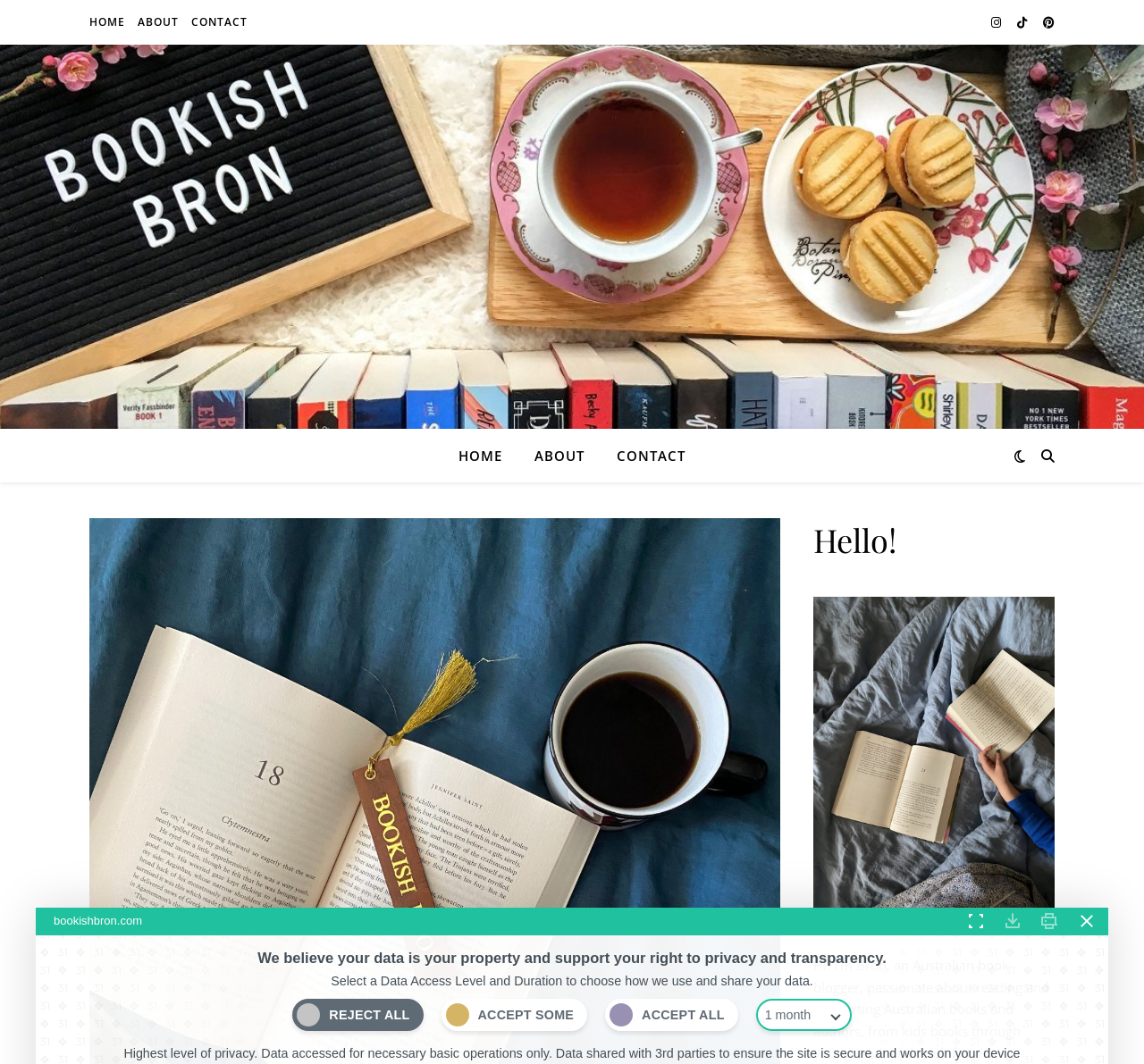Given the element description Contact, predict the bounding box coordinates for the UI element in the webpage screenshot. The format should be (top-left x, top-left y, bottom-right x, bottom-right y), and the values should be between 0 and 1.

[0.163, 0.0, 0.216, 0.042]